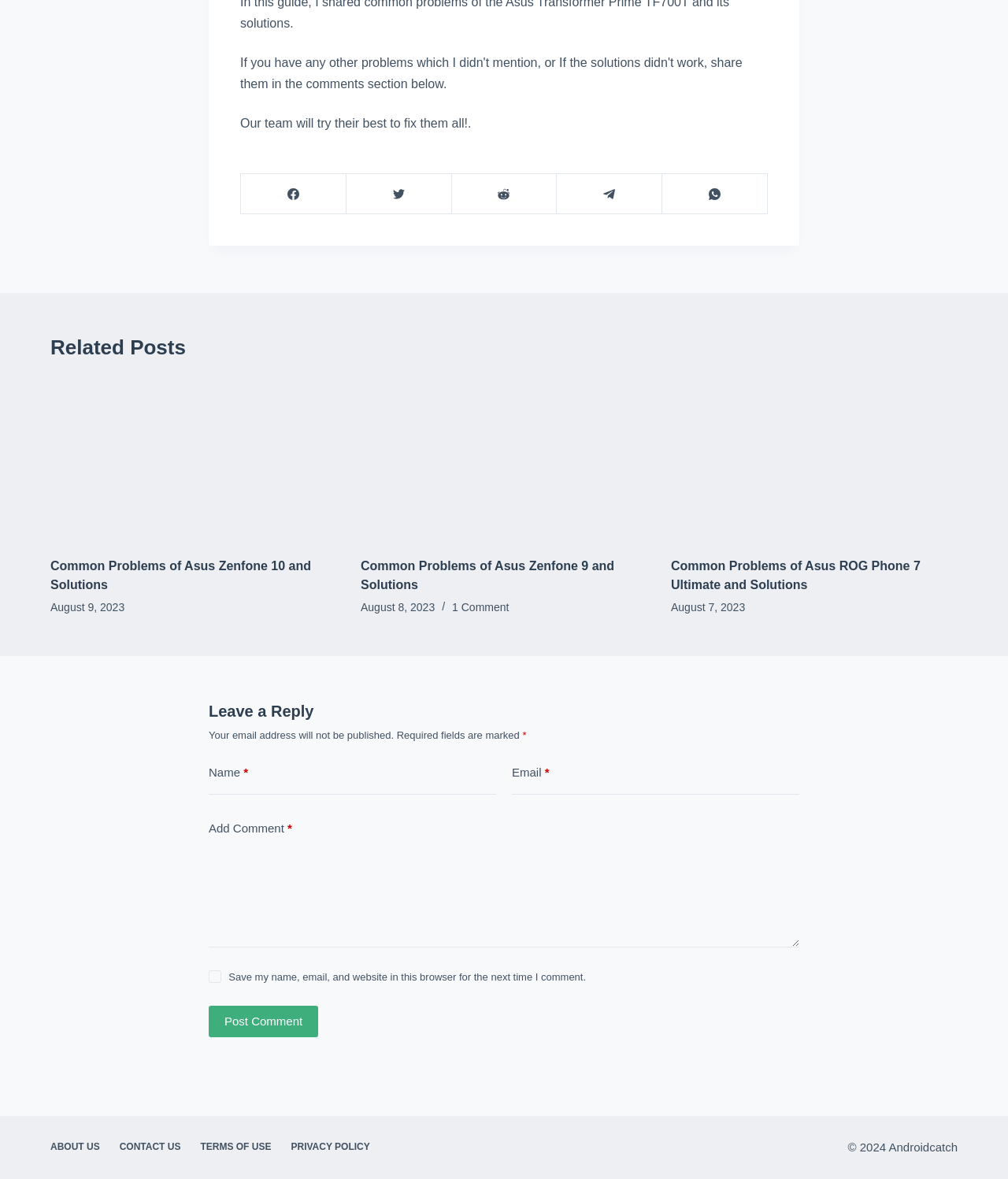Please determine the bounding box coordinates of the element to click in order to execute the following instruction: "view documents". The coordinates should be four float numbers between 0 and 1, specified as [left, top, right, bottom].

None